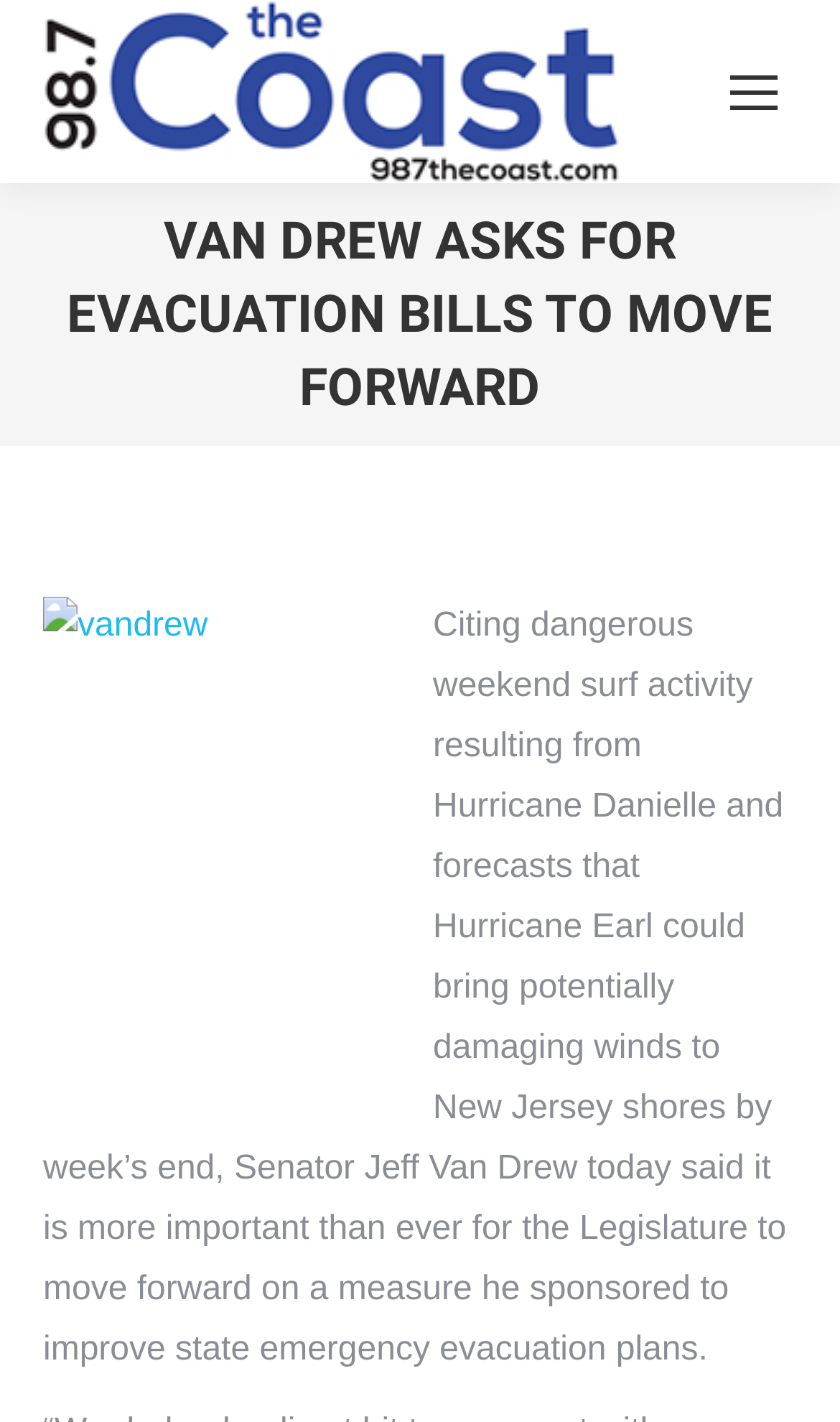Determine the bounding box for the UI element as described: "alt="98.7 The Coast WCZT"". The coordinates should be represented as four float numbers between 0 and 1, formatted as [left, top, right, bottom].

[0.051, 0.0, 0.738, 0.129]